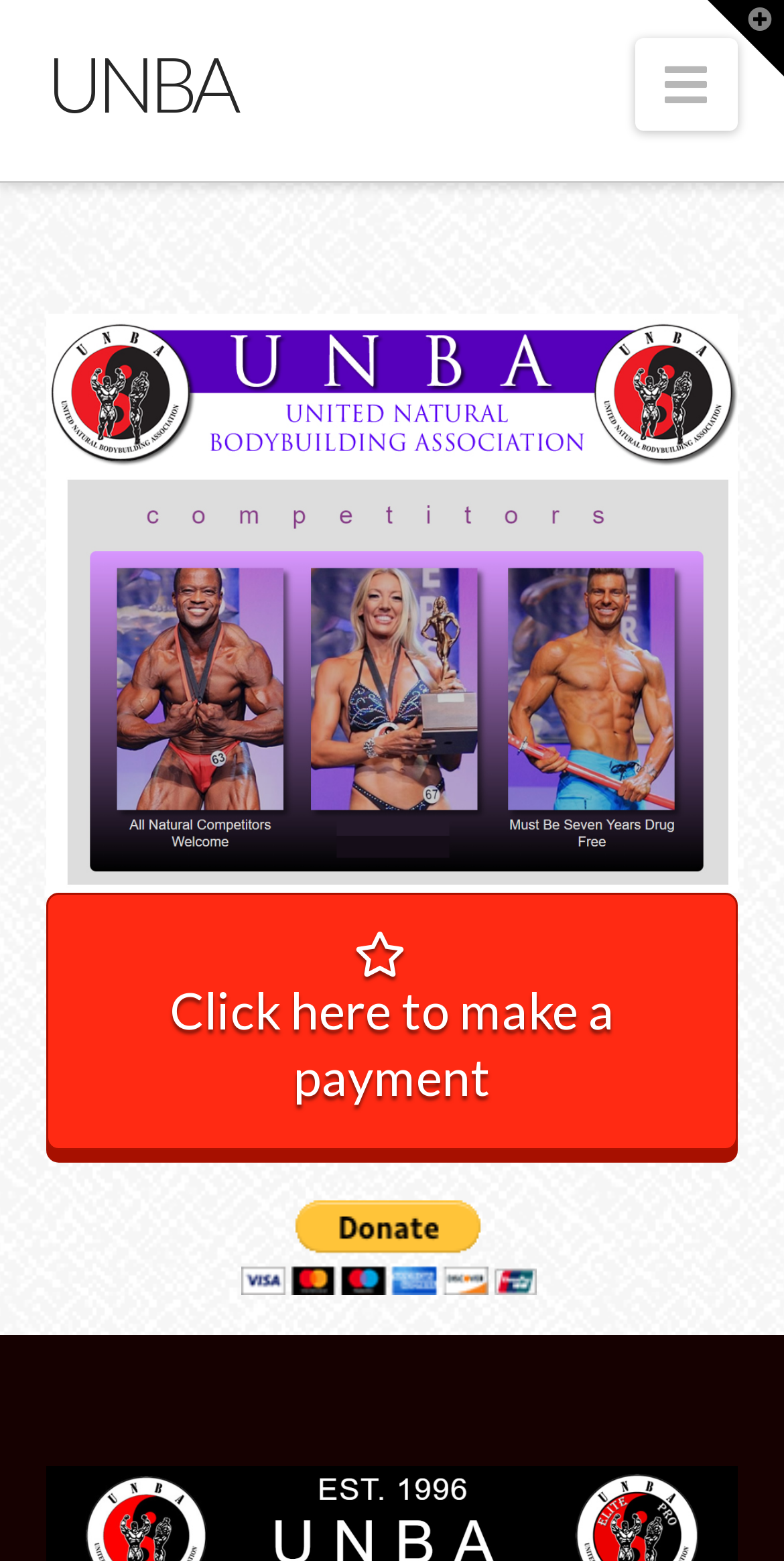Please respond in a single word or phrase: 
What is the text on the top-left link?

UNBA